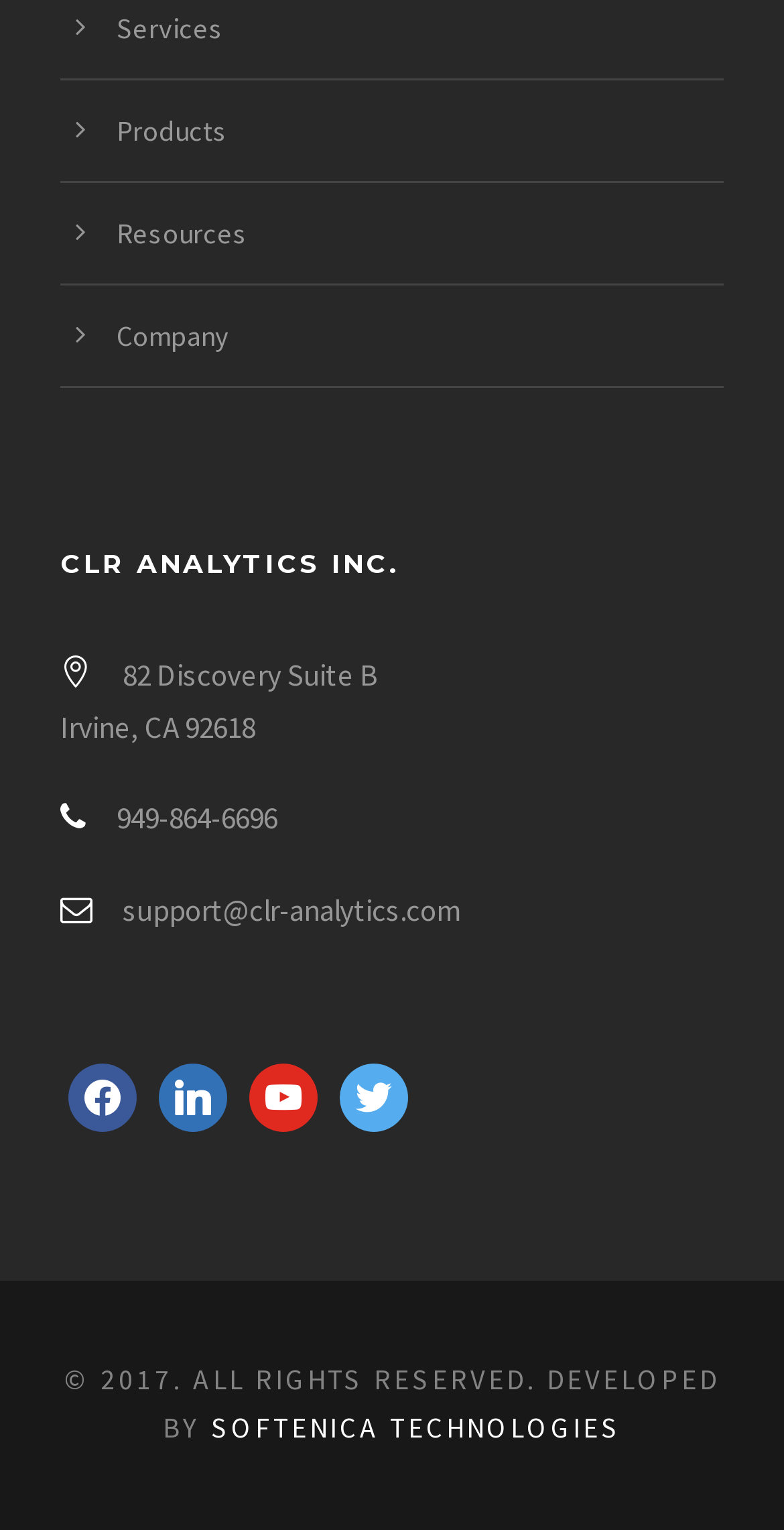Provide a short, one-word or phrase answer to the question below:
What social media platforms does the company have?

Facebook, LinkedIn, YouTube, Twitter